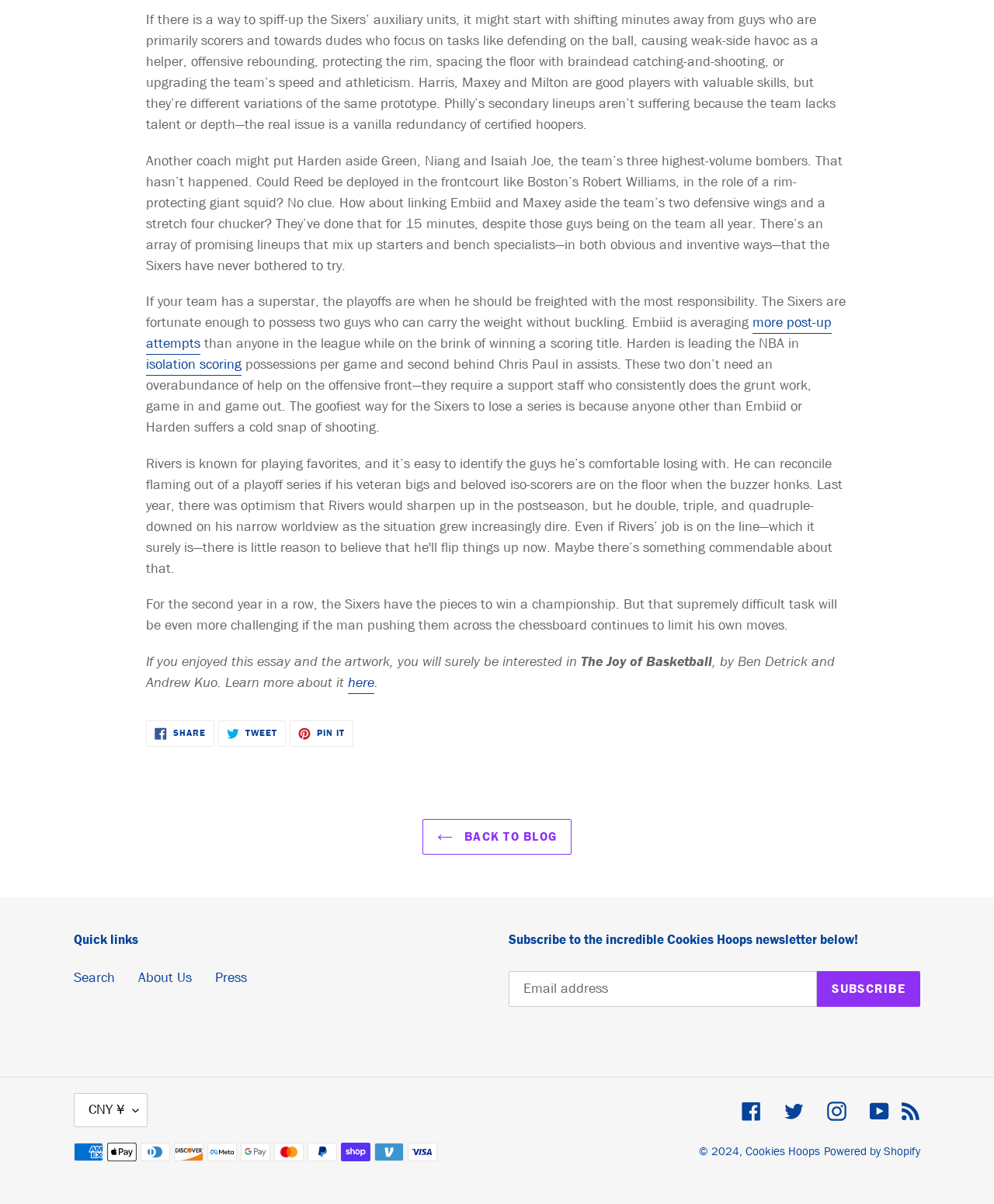Reply to the question with a brief word or phrase: What is the function of the 'CURRENCY' button?

To change currency